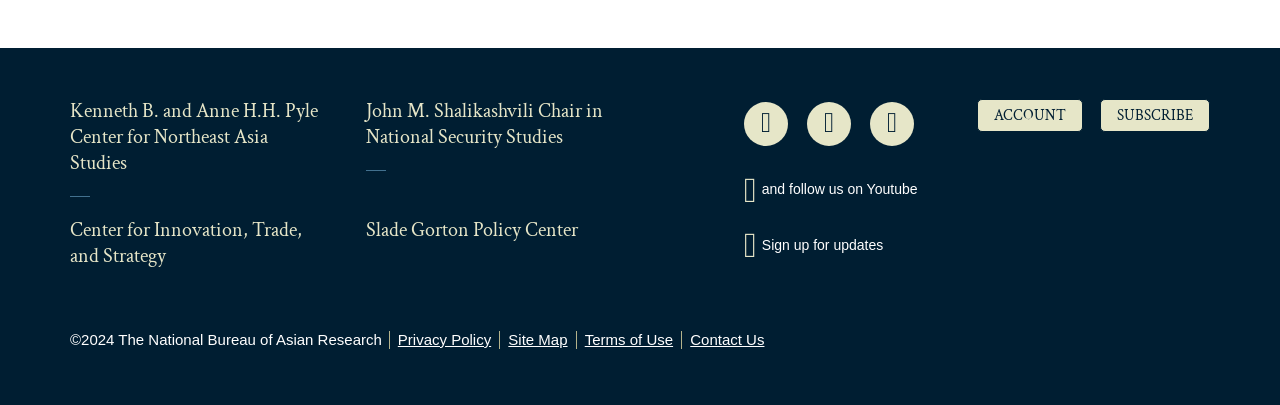Please locate the bounding box coordinates of the element's region that needs to be clicked to follow the instruction: "View the Privacy Policy". The bounding box coordinates should be provided as four float numbers between 0 and 1, i.e., [left, top, right, bottom].

[0.305, 0.817, 0.391, 0.861]